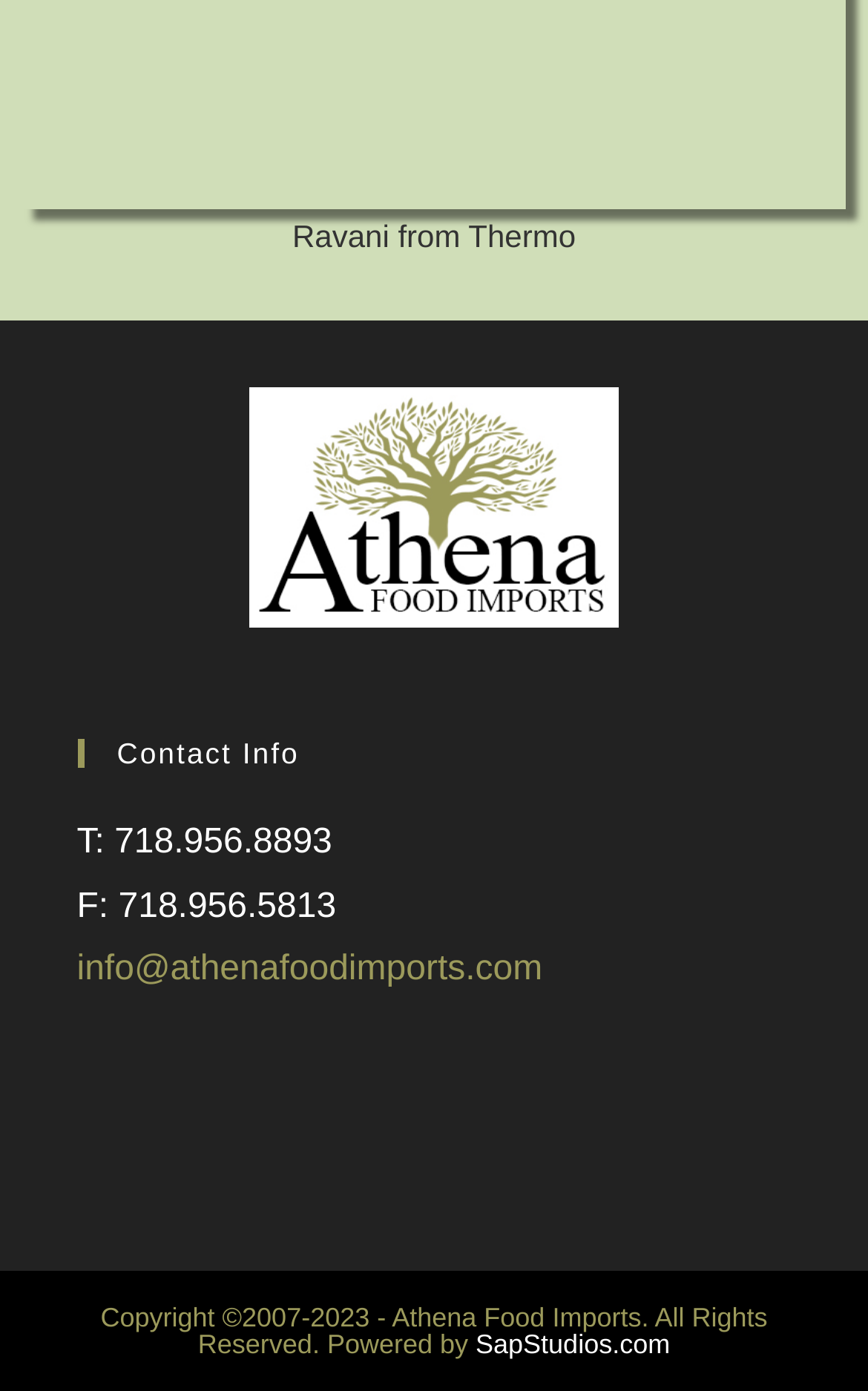What is the company name?
Look at the image and provide a detailed response to the question.

The company name is obtained from the heading element at the top of the webpage, which reads 'Ravani from Thermo'.